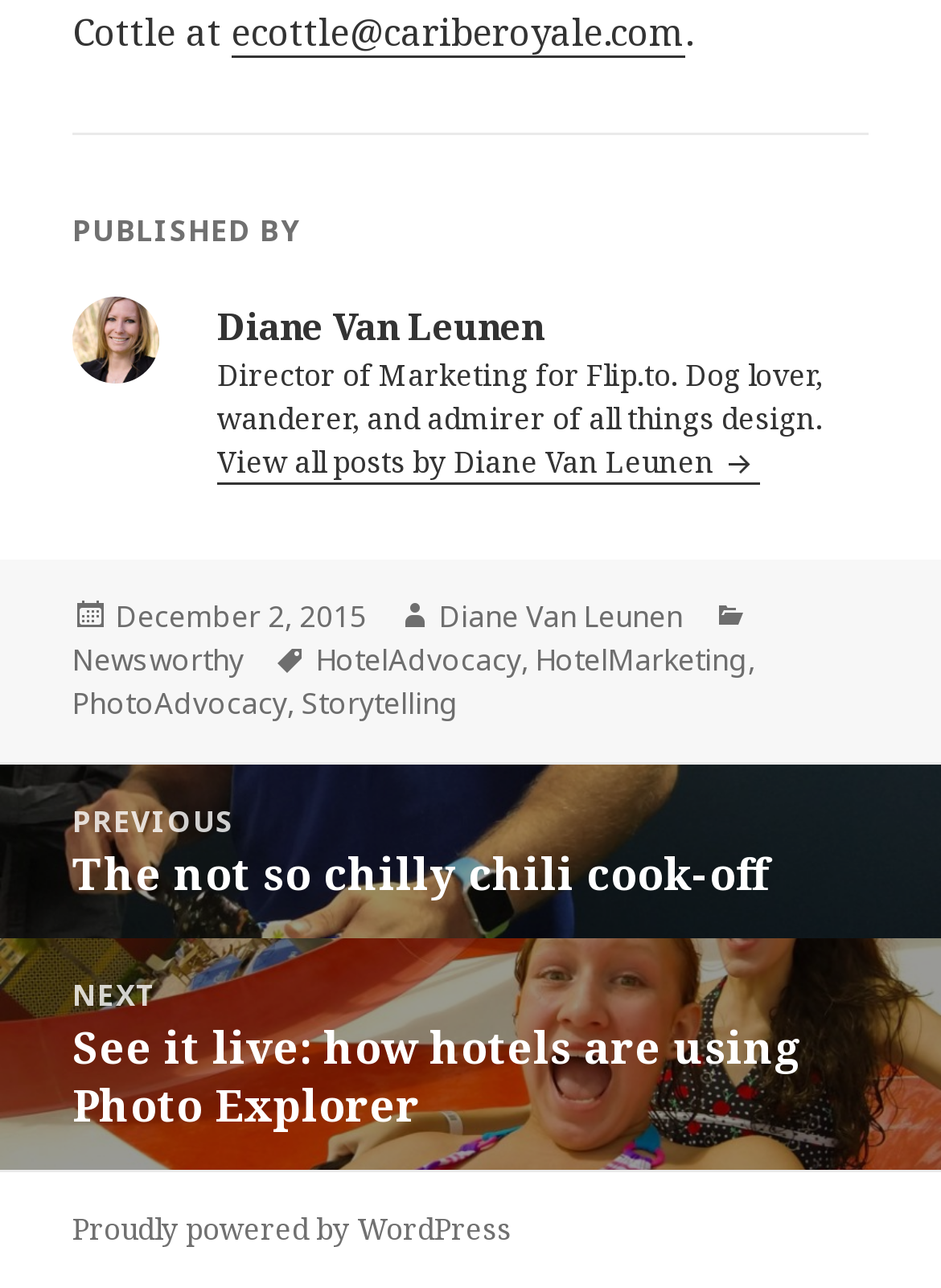Please give a concise answer to this question using a single word or phrase: 
Who is the author of this post?

Diane Van Leunen